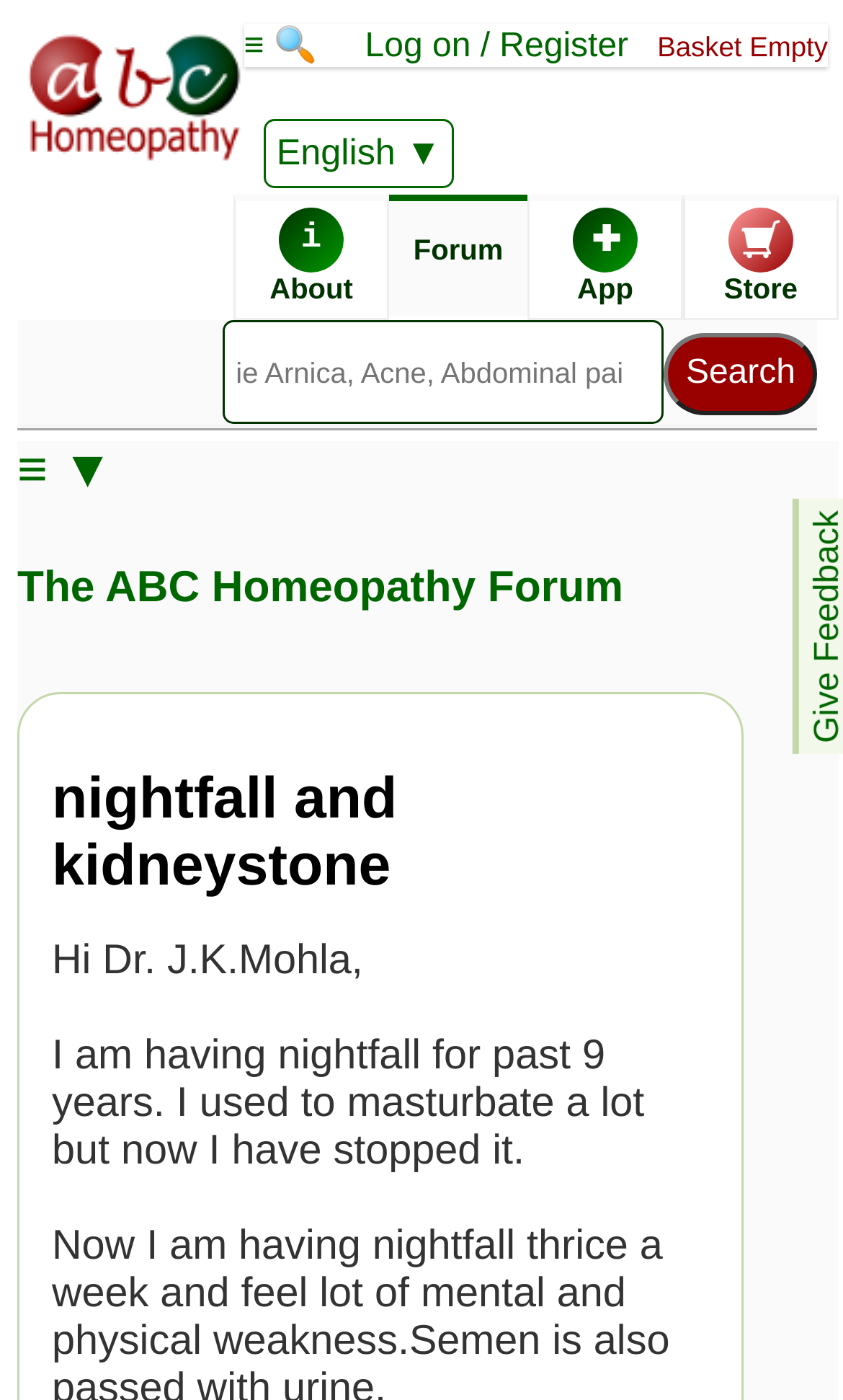Determine the coordinates of the bounding box that should be clicked to complete the instruction: "Learn about homeopathics". The coordinates should be represented by four float numbers between 0 and 1: [left, top, right, bottom].

[0.277, 0.139, 0.462, 0.229]